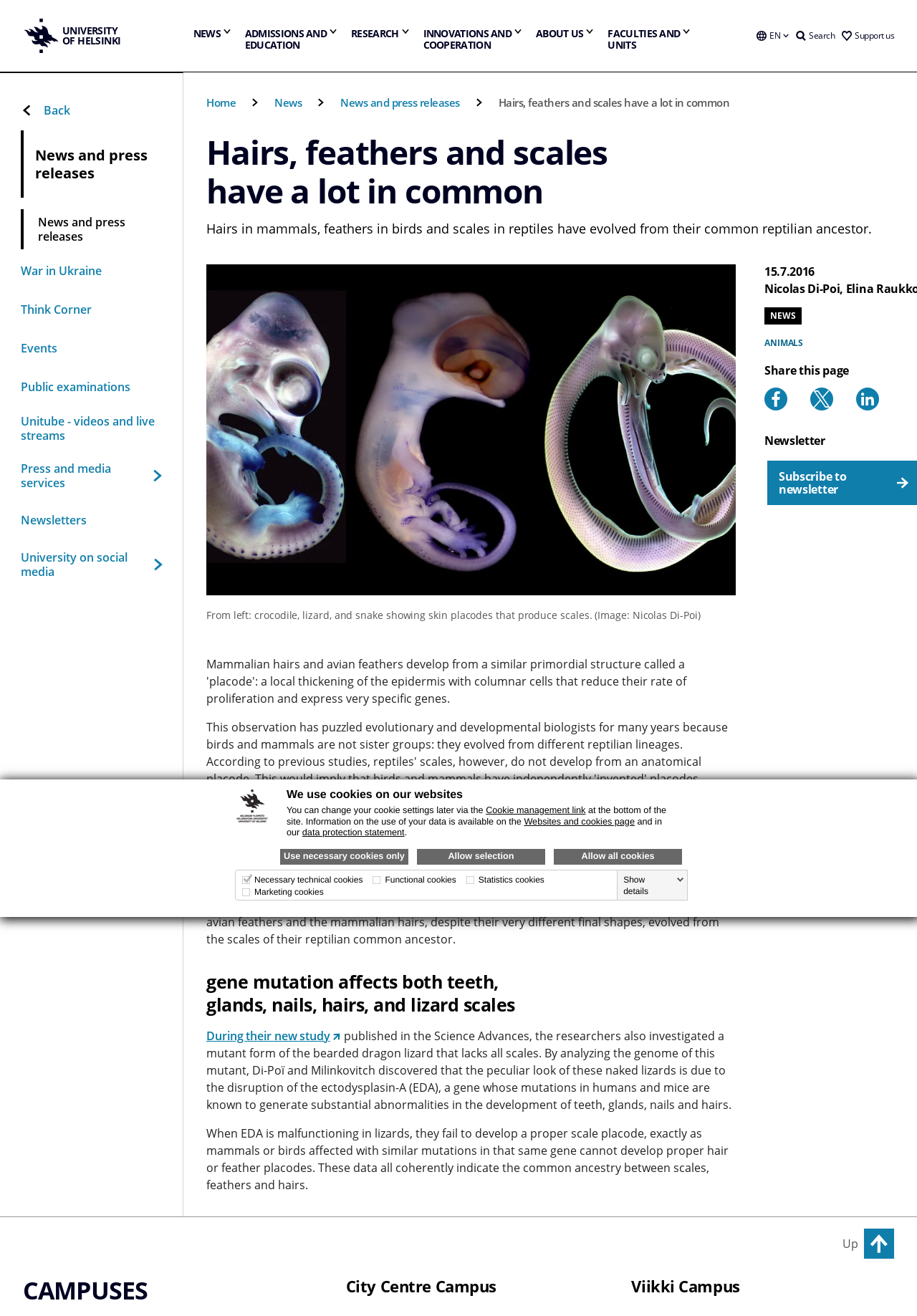Please identify the bounding box coordinates of the element that needs to be clicked to perform the following instruction: "Open the language menu".

[0.825, 0.0, 0.86, 0.054]